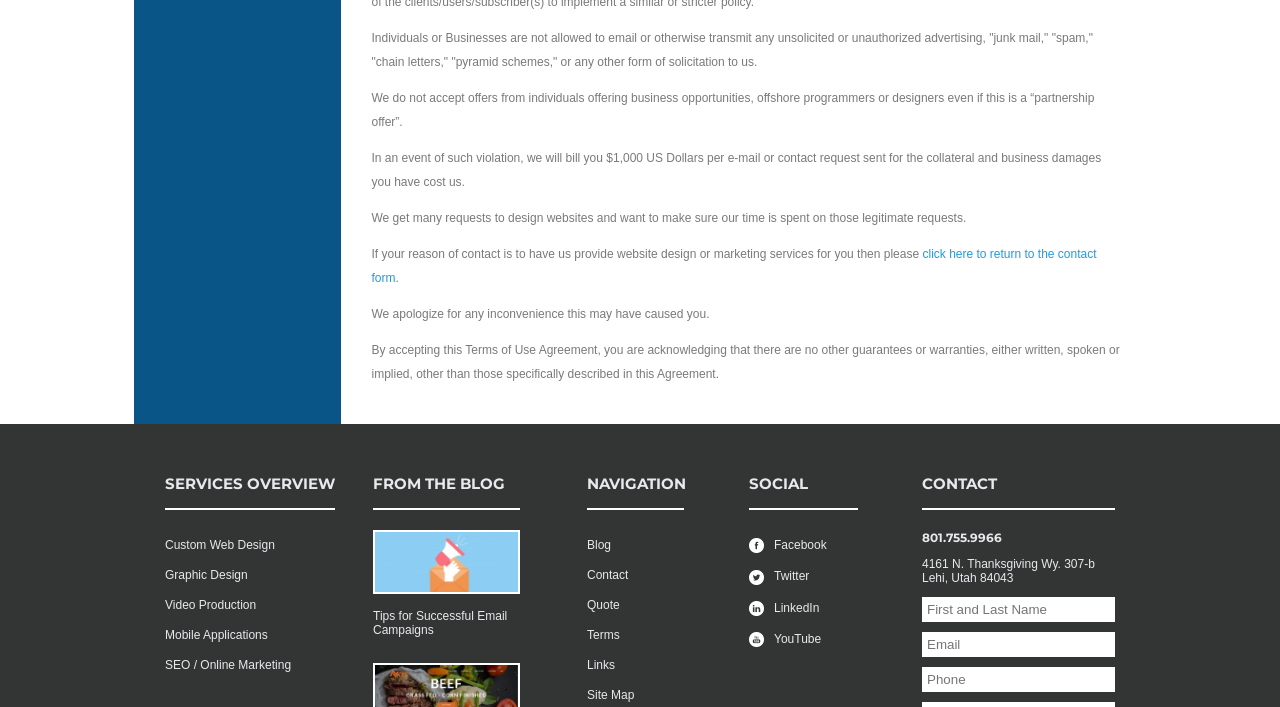Ascertain the bounding box coordinates for the UI element detailed here: "Services and Solutions". The coordinates should be provided as [left, top, right, bottom] with each value being a float between 0 and 1.

None